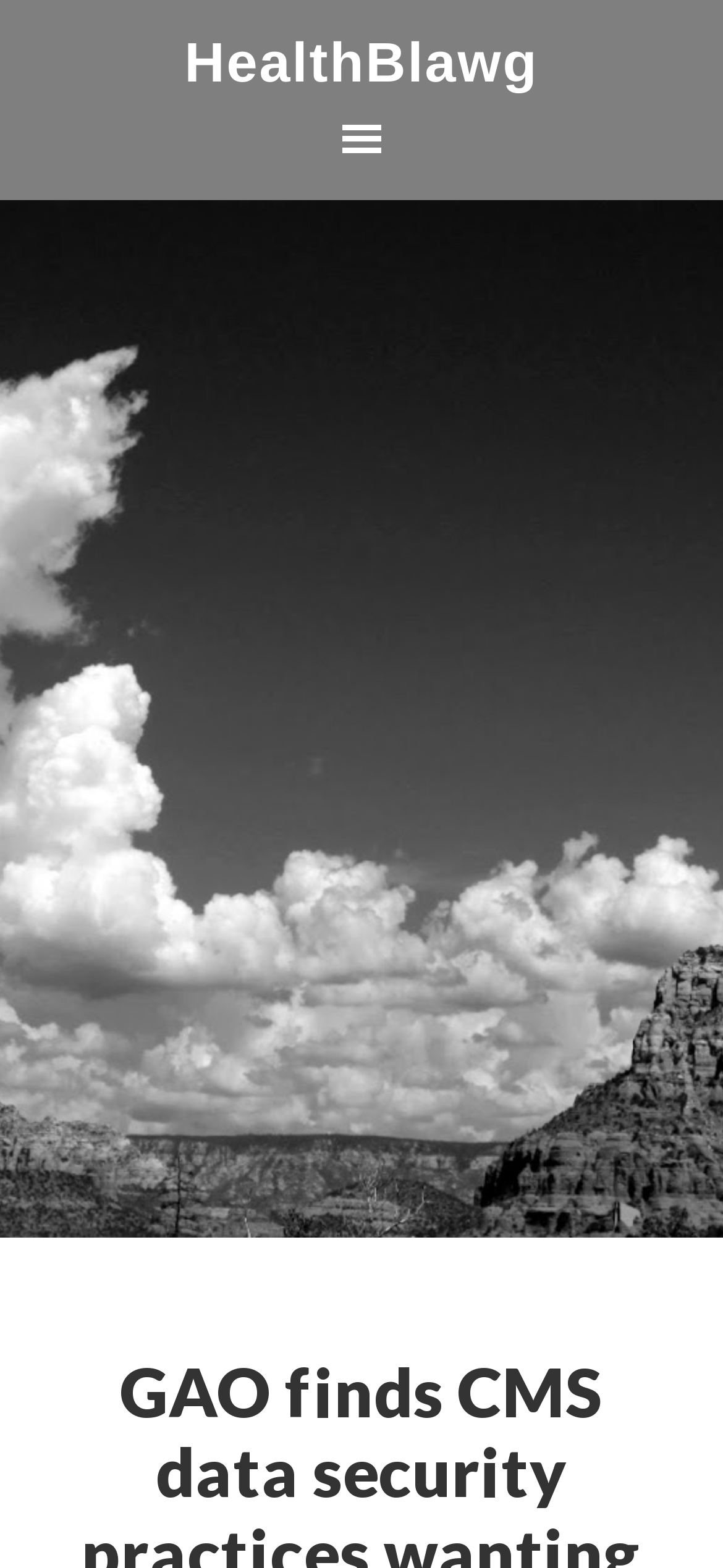What is the primary heading on this webpage?

GAO finds CMS data security practices wanting